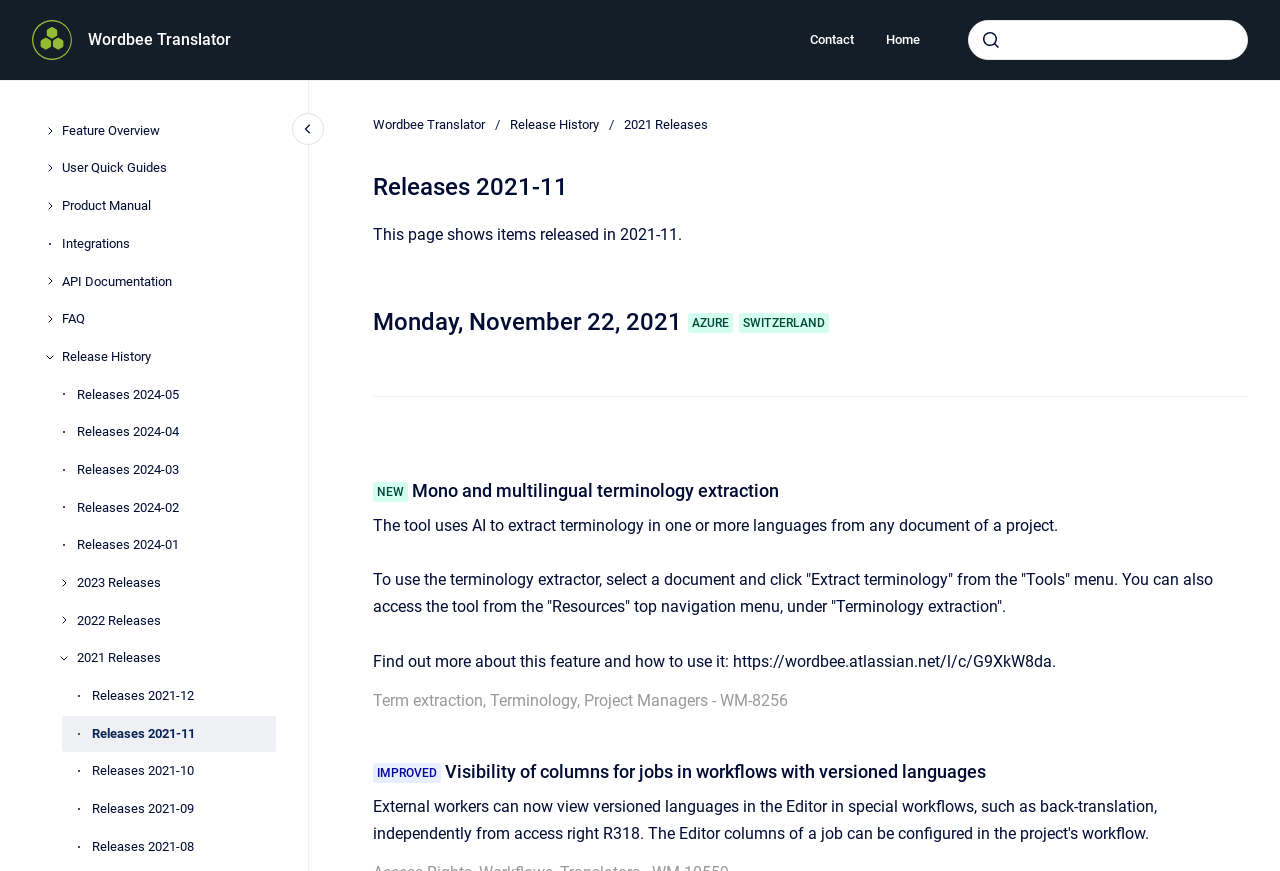Identify the coordinates of the bounding box for the element that must be clicked to accomplish the instruction: "go to homepage".

[0.025, 0.023, 0.056, 0.069]